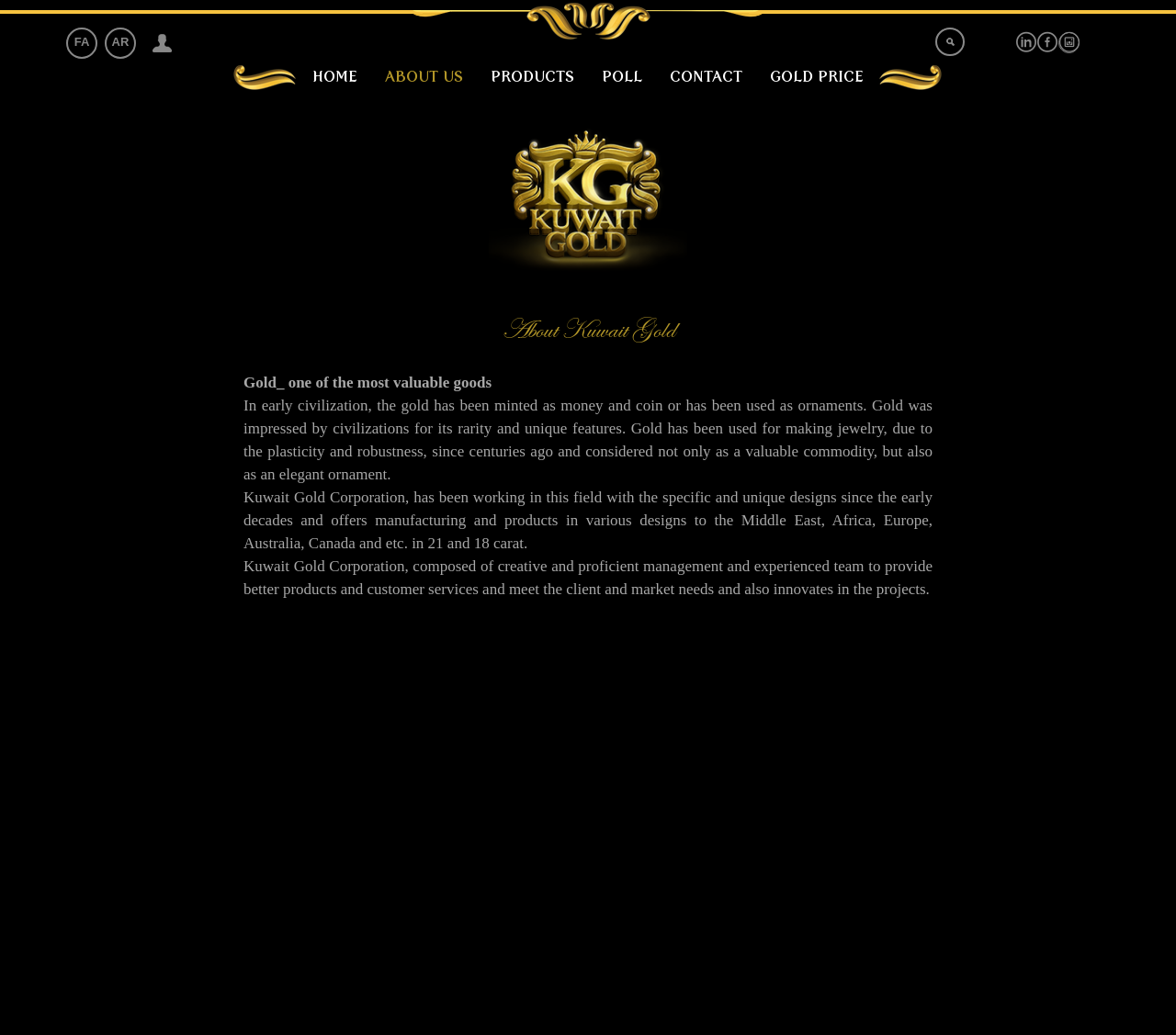Can you identify the bounding box coordinates of the clickable region needed to carry out this instruction: 'read about Kuwait Gold Corporation'? The coordinates should be four float numbers within the range of 0 to 1, stated as [left, top, right, bottom].

[0.207, 0.305, 0.793, 0.332]